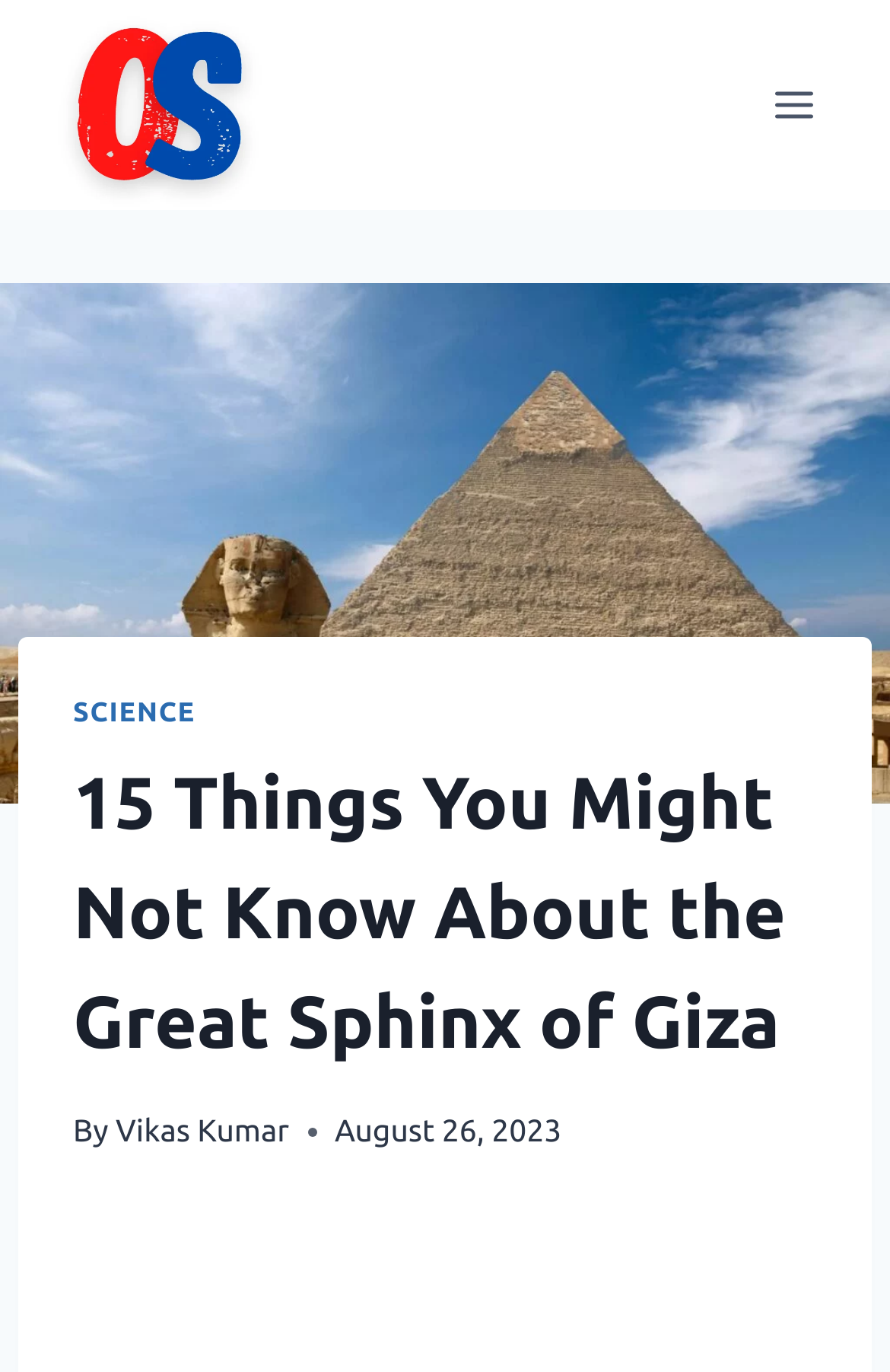Generate a comprehensive description of the contents of the webpage.

The webpage is about the Great Sphinx of Giza, with a title "15 Things You Might Not Know About the Great Sphinx of Giza" prominently displayed at the top. At the top-left corner, there is a link "OSSTET" accompanied by an image of the same name. On the top-right corner, there is a button "Open menu" which, when expanded, reveals a menu with a header section.

In the header section, there is a link "SCIENCE" at the top, followed by the title "15 Things You Might Not Know About the Great Sphinx of Giza" in a larger font. Below the title, there is a byline "By Vikas Kumar" and a timestamp "August 26, 2023" indicating the publication date of the article.

The overall structure of the webpage suggests that it is an article or blog post about the Great Sphinx of Giza, with the title and byline prominently displayed at the top, and the content likely following below.